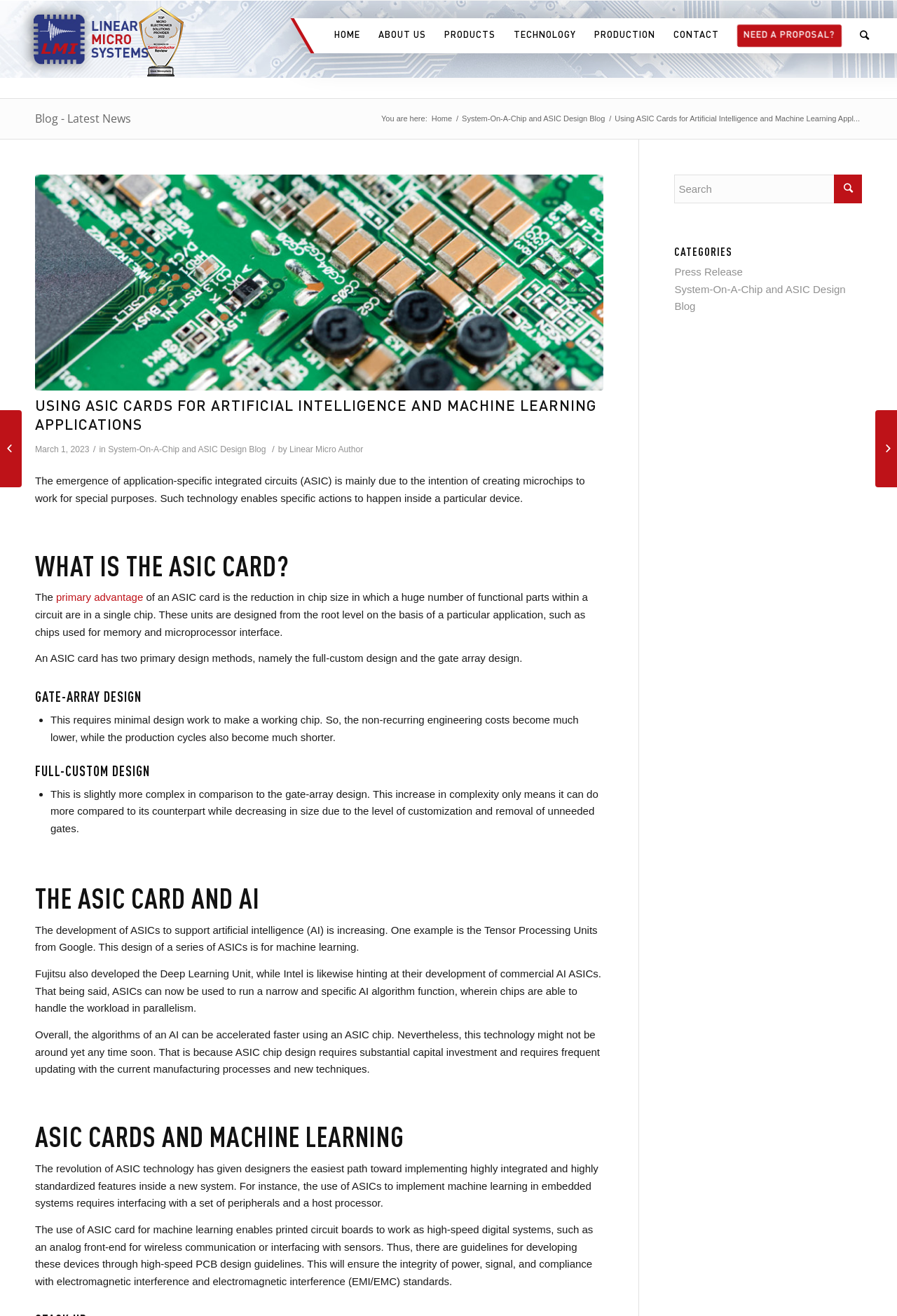Identify and extract the heading text of the webpage.

USING ASIC CARDS FOR ARTIFICIAL INTELLIGENCE AND MACHINE LEARNING APPLICATIONS